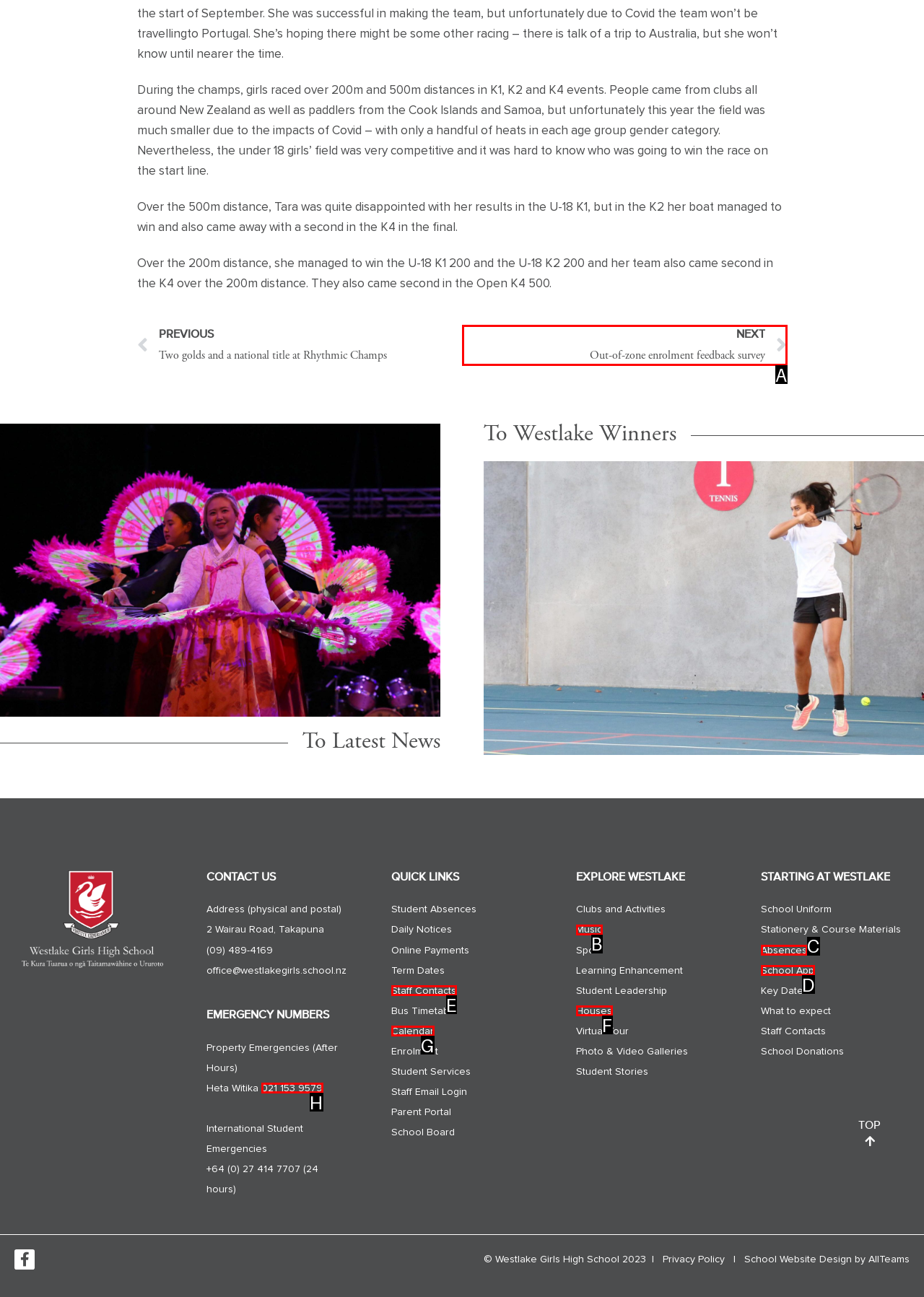Pick the option that best fits the description: NextOut-of-zone enrolment feedback surveyNext. Reply with the letter of the matching option directly.

A